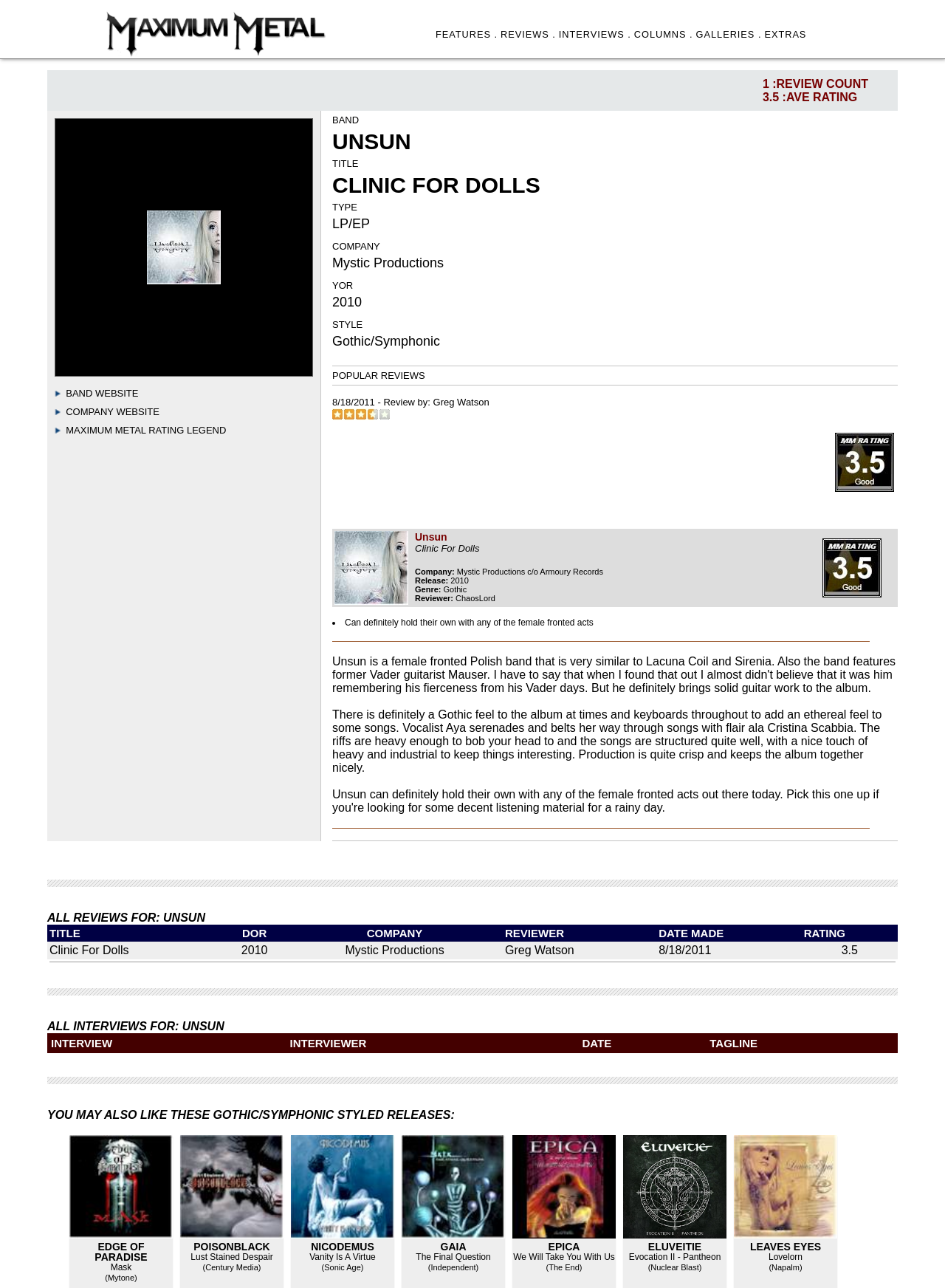Please identify the bounding box coordinates of the clickable element to fulfill the following instruction: "Click on Clinic For Dolls". The coordinates should be four float numbers between 0 and 1, i.e., [left, top, right, bottom].

[0.052, 0.733, 0.136, 0.743]